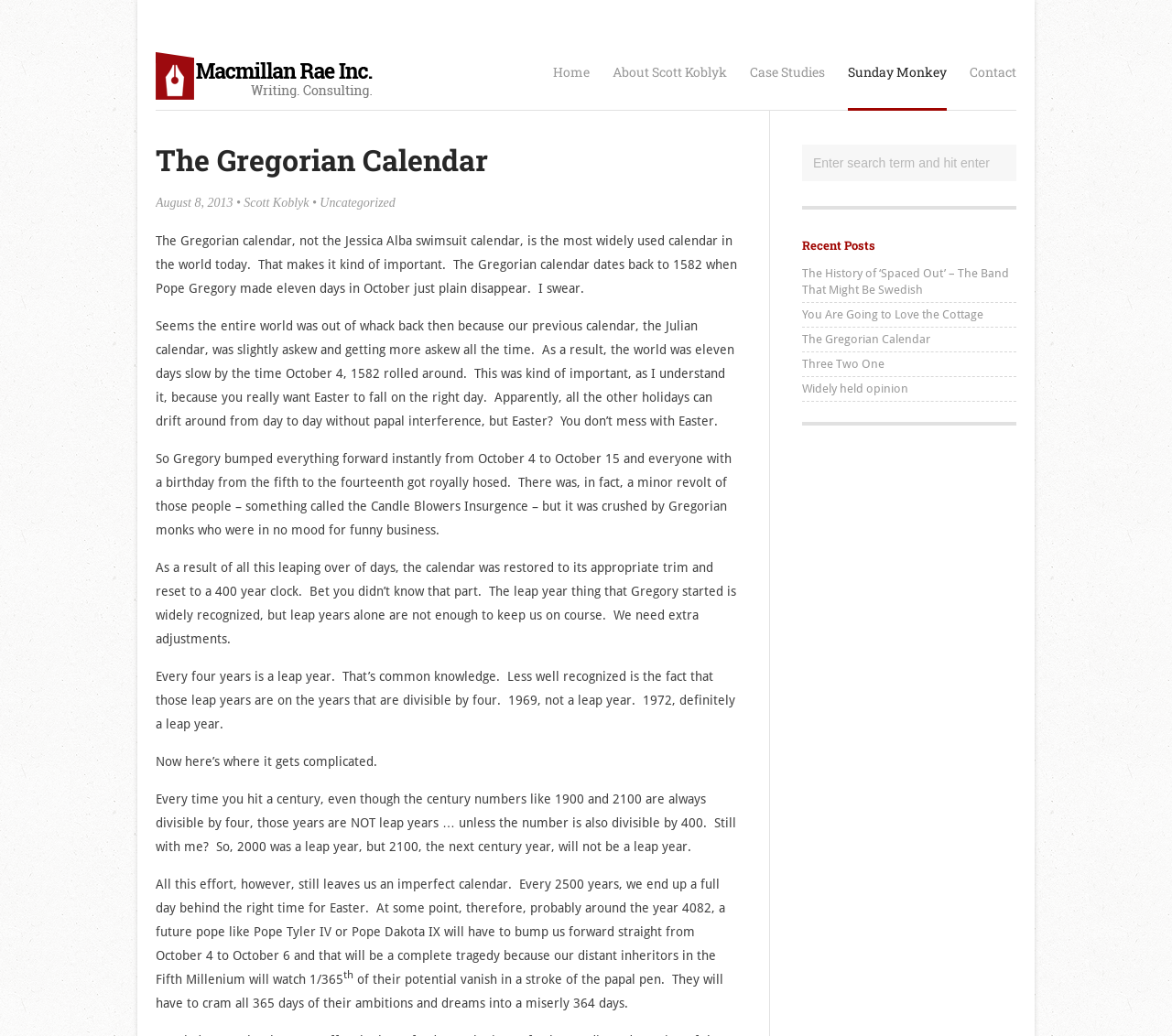How often is a leap year in the Gregorian calendar?
Examine the webpage screenshot and provide an in-depth answer to the question.

The webpage mentions that 'Every four years is a leap year. That’s common knowledge.' This indicates that a leap year occurs every four years in the Gregorian calendar.